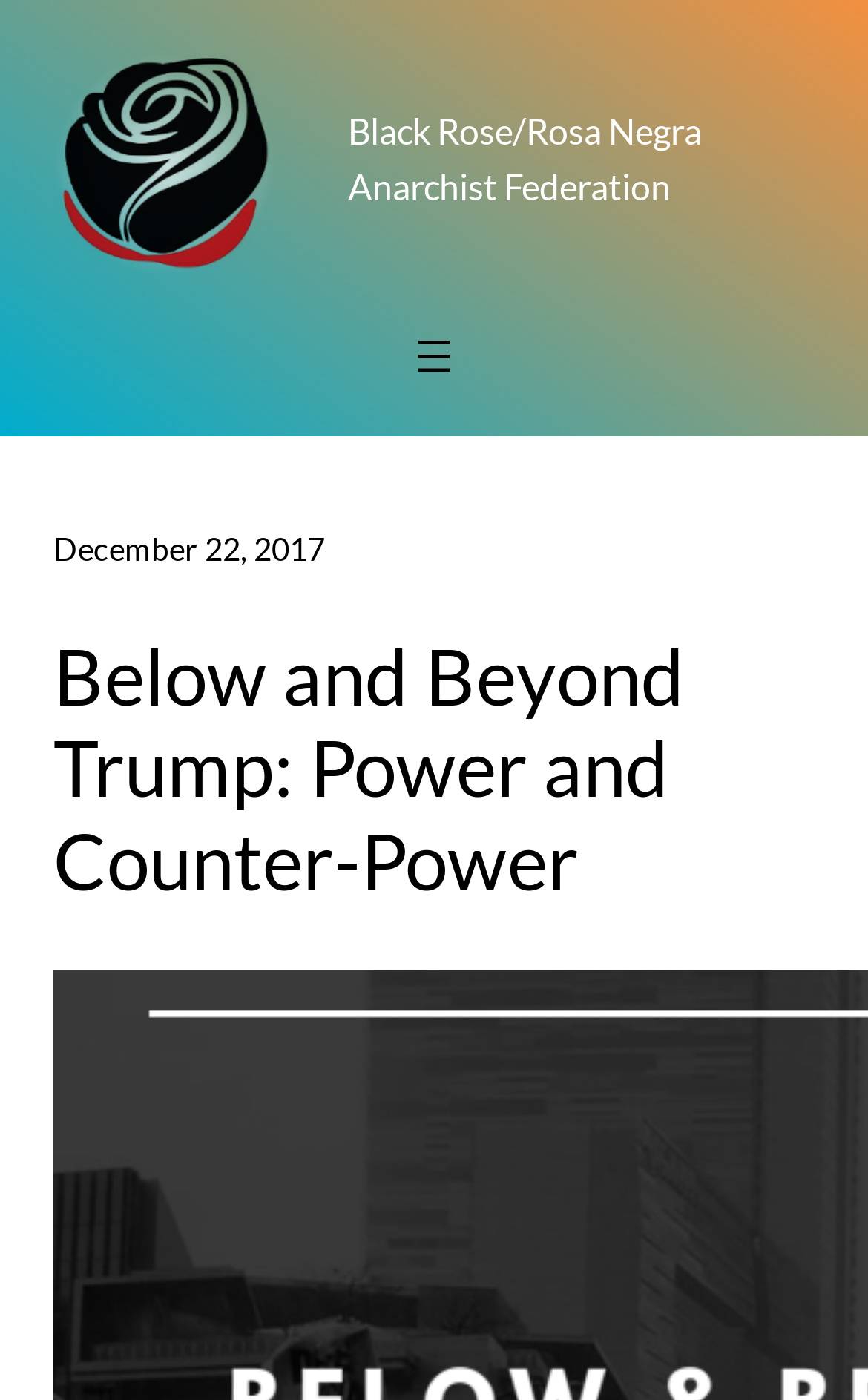Please find the bounding box coordinates in the format (top-left x, top-left y, bottom-right x, bottom-right y) for the given element description. Ensure the coordinates are floating point numbers between 0 and 1. Description: alt="Black Rose/Rosa Negra Anarchist Federation"

[0.062, 0.038, 0.318, 0.197]